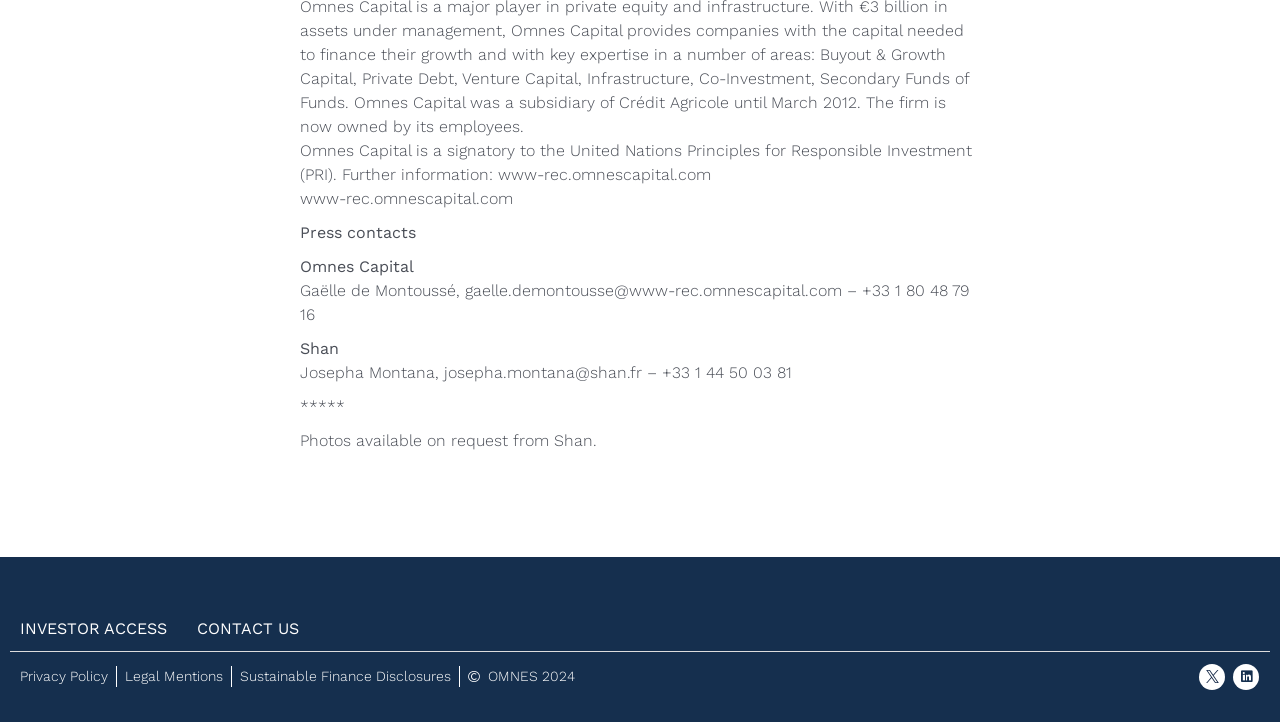How many social media links are present?
Based on the image, answer the question with a single word or brief phrase.

2